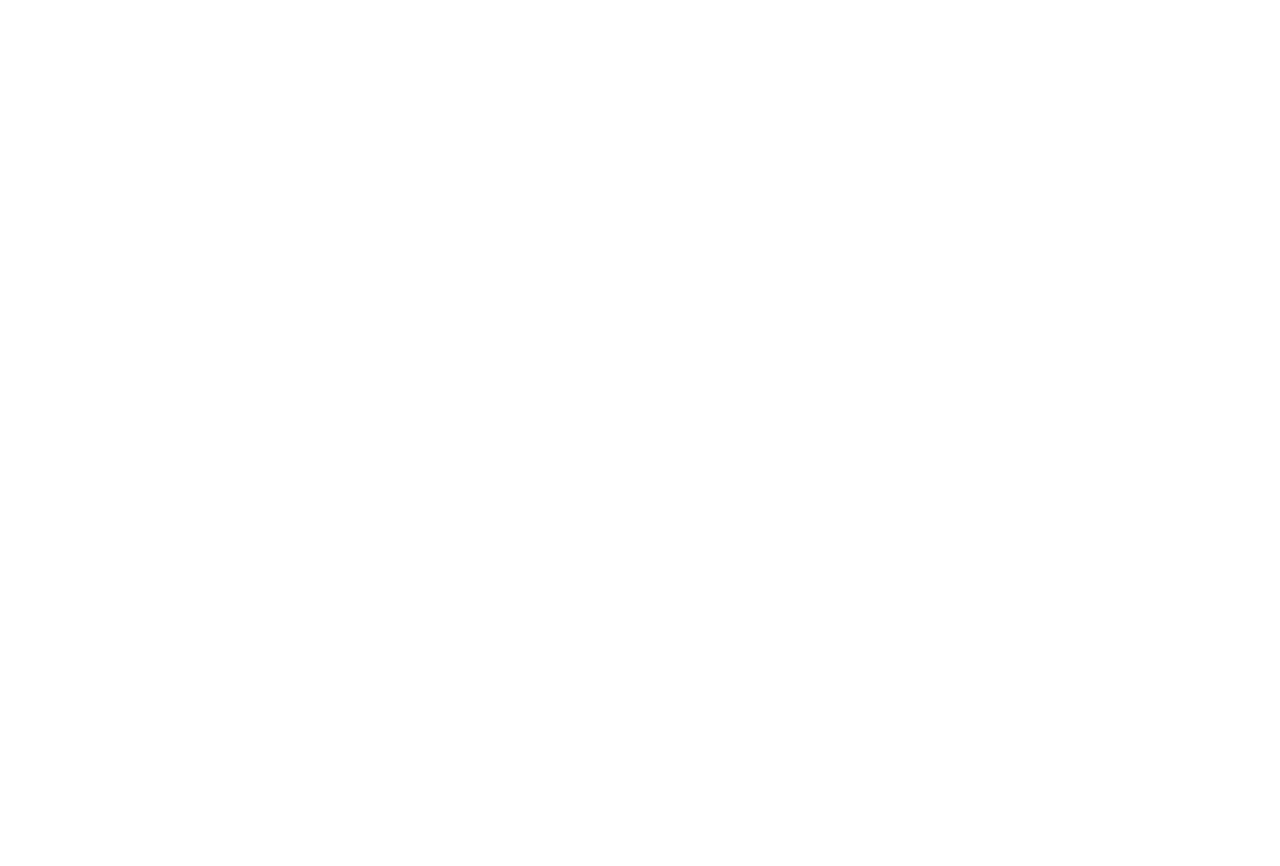Could you indicate the bounding box coordinates of the region to click in order to complete this instruction: "Book a free hearing test".

[0.669, 0.038, 0.856, 0.094]